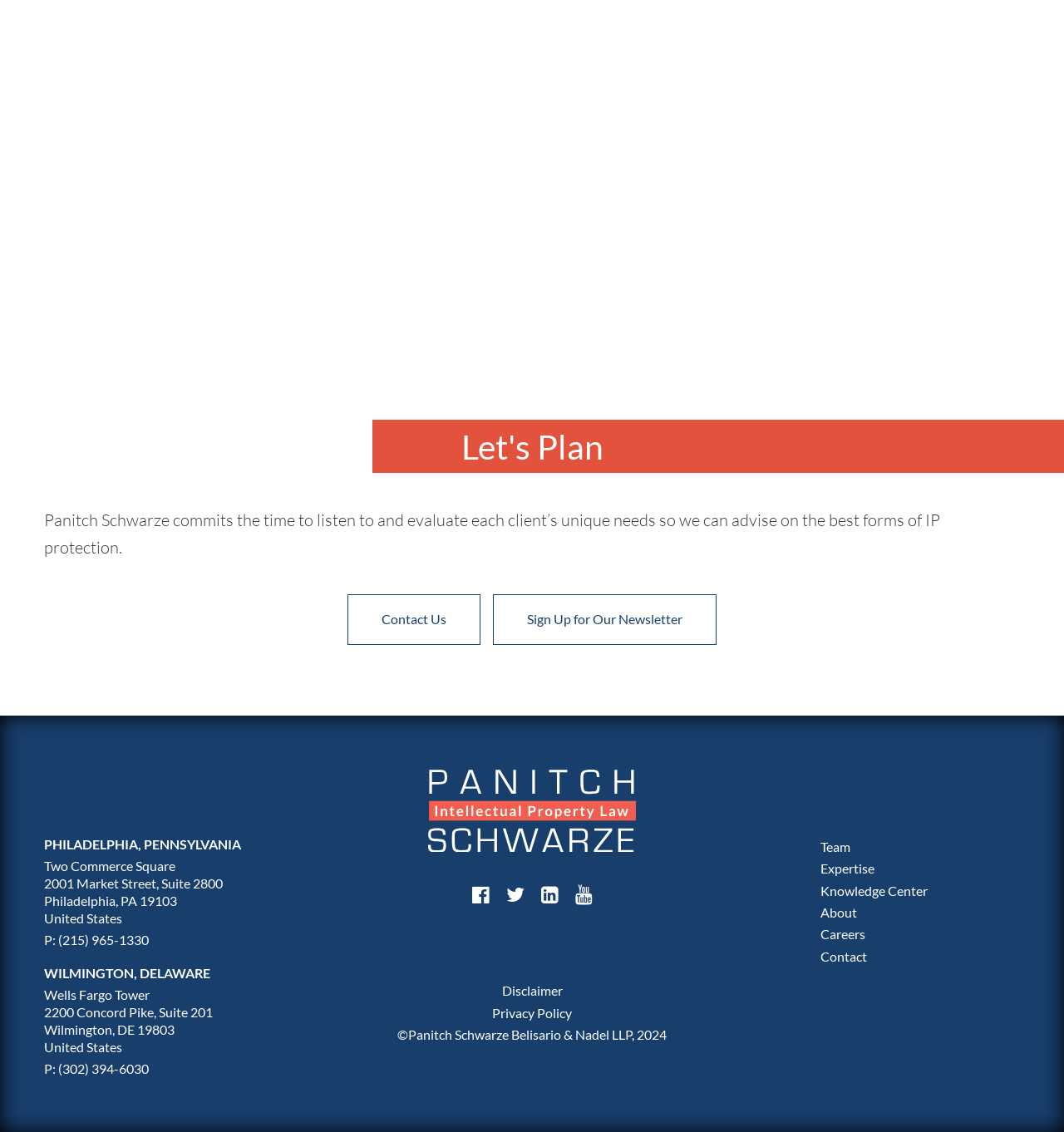What is the phone number of the Philadelphia office?
Offer a detailed and exhaustive answer to the question.

I found the phone number of the Philadelphia office by looking at the text 'P: (215) 965-1330' which is located near the address of the Philadelphia office.